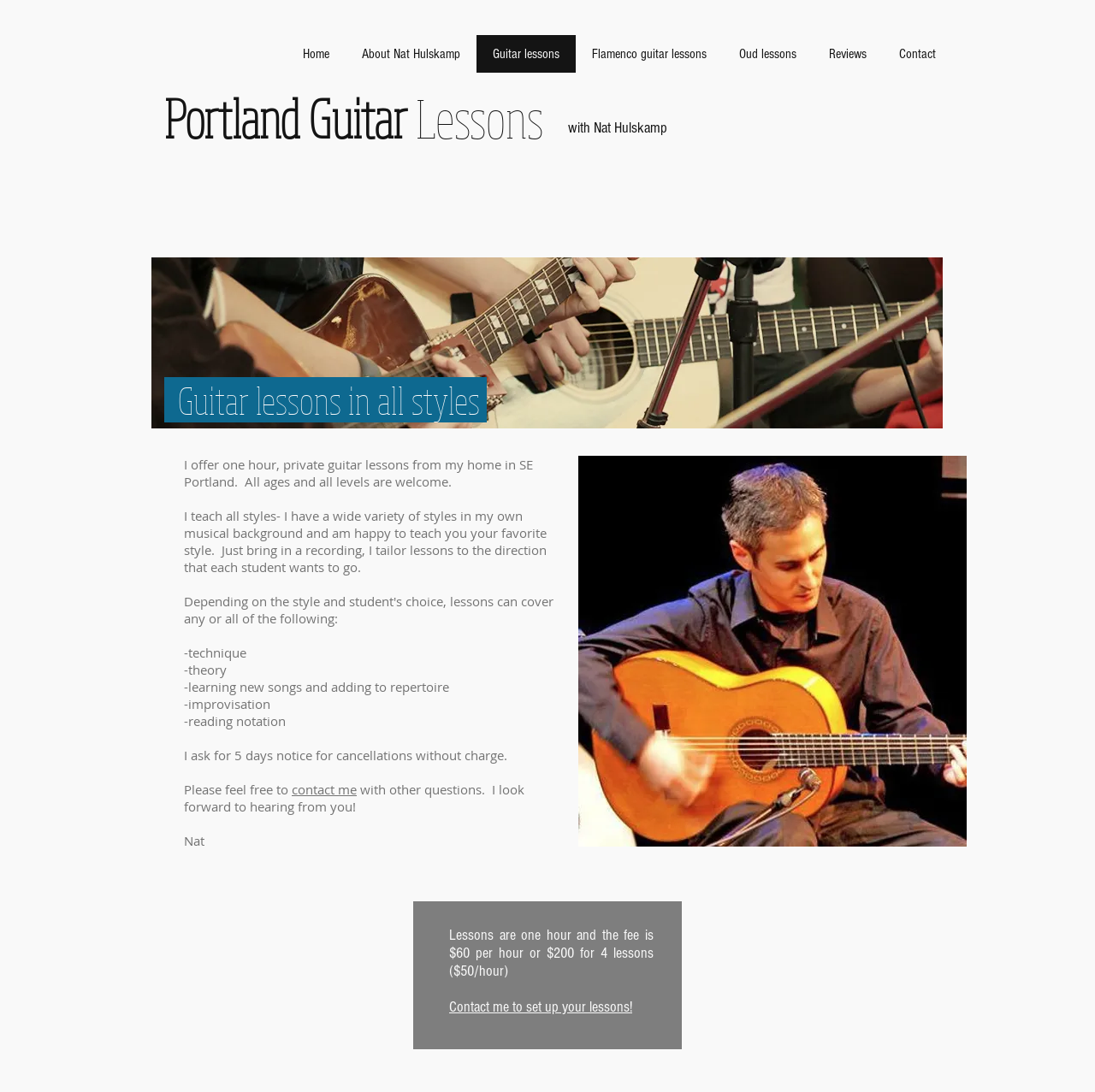Give a concise answer using one word or a phrase to the following question:
What is the notice period for cancellations without charge?

5 days